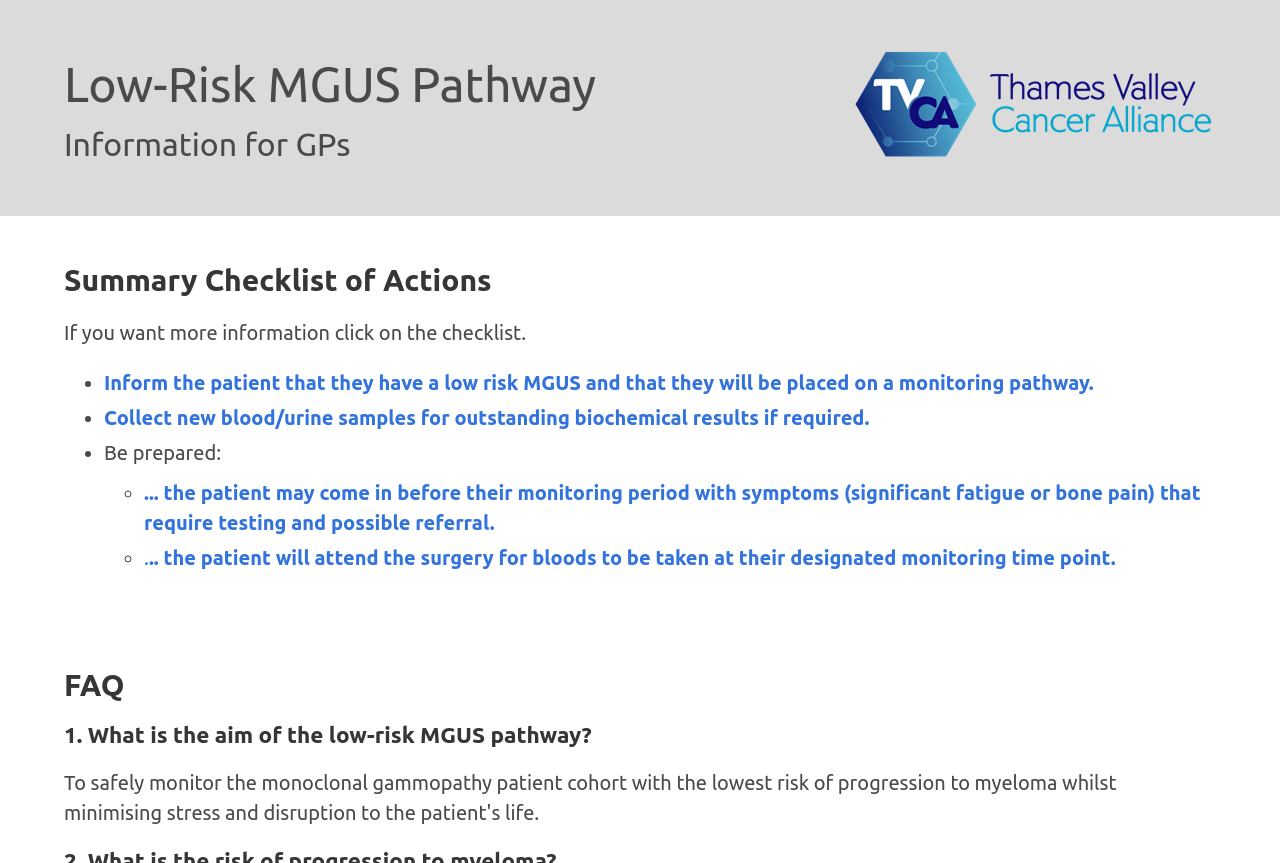Provide a comprehensive caption for the webpage.

The webpage is about the MGUS Pathway, specifically focusing on the low-risk MGUS pathway. At the top right corner, there is a TVCN logo image. Below the logo, there are three headings: "Low-Risk MGUS Pathway", "Information for GPs", and "Summary Checklist of Actions", which are aligned horizontally and take up most of the top section of the page.

Under the "Summary Checklist of Actions" heading, there is a brief instruction to click on the checklist for more information. Below this instruction, there is a list of actions with bullet points, including informing the patient about their low-risk MGUS and monitoring pathway, collecting new blood/urine samples if required, and being prepared for potential symptoms or testing.

Further down the page, there is a section with a heading "FAQ" and a subheading "1. What is the aim of the low-risk MGUS pathway?", which suggests that this section may provide answers to frequently asked questions about the pathway.